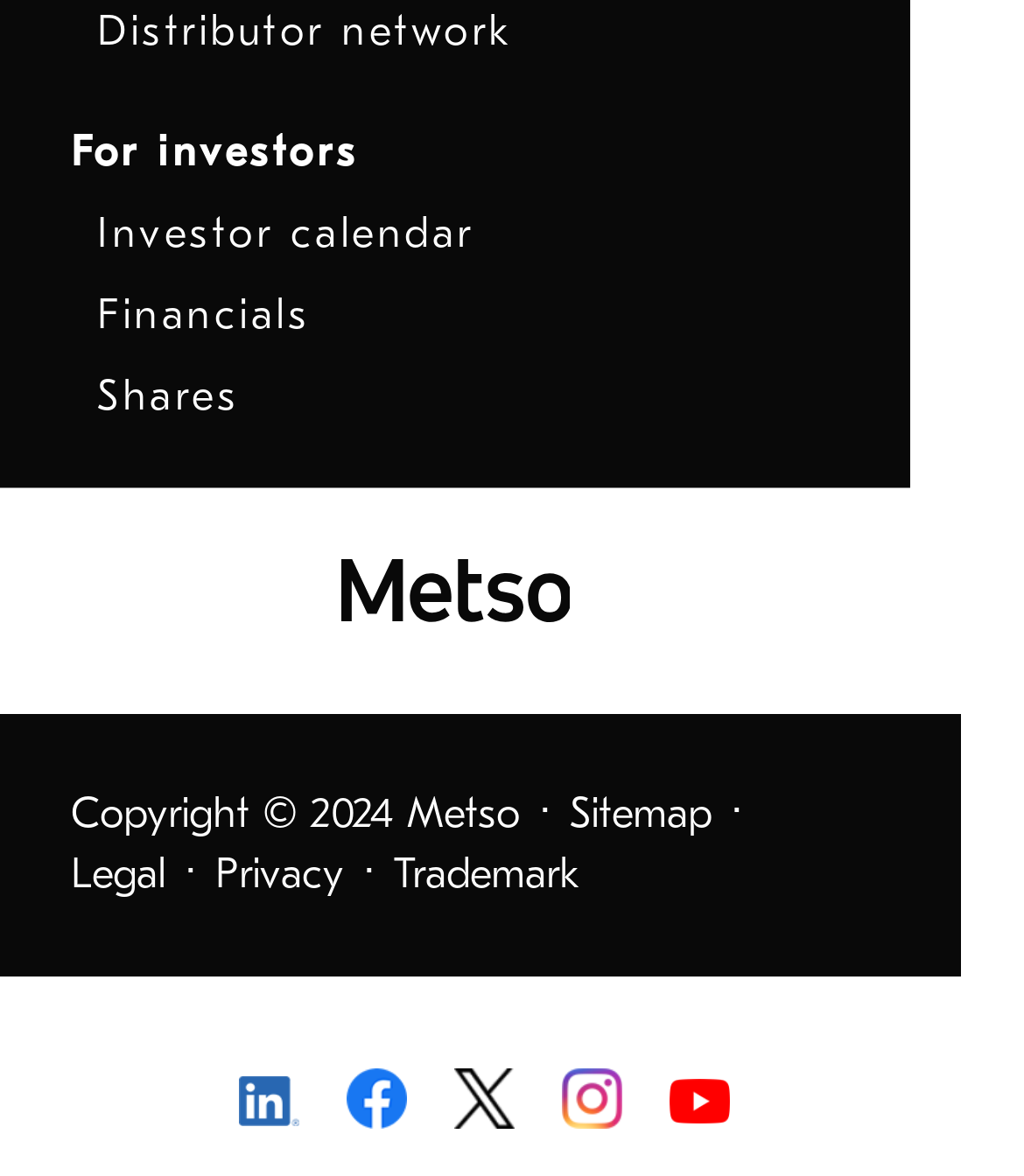What is the copyright year?
Using the picture, provide a one-word or short phrase answer.

2024